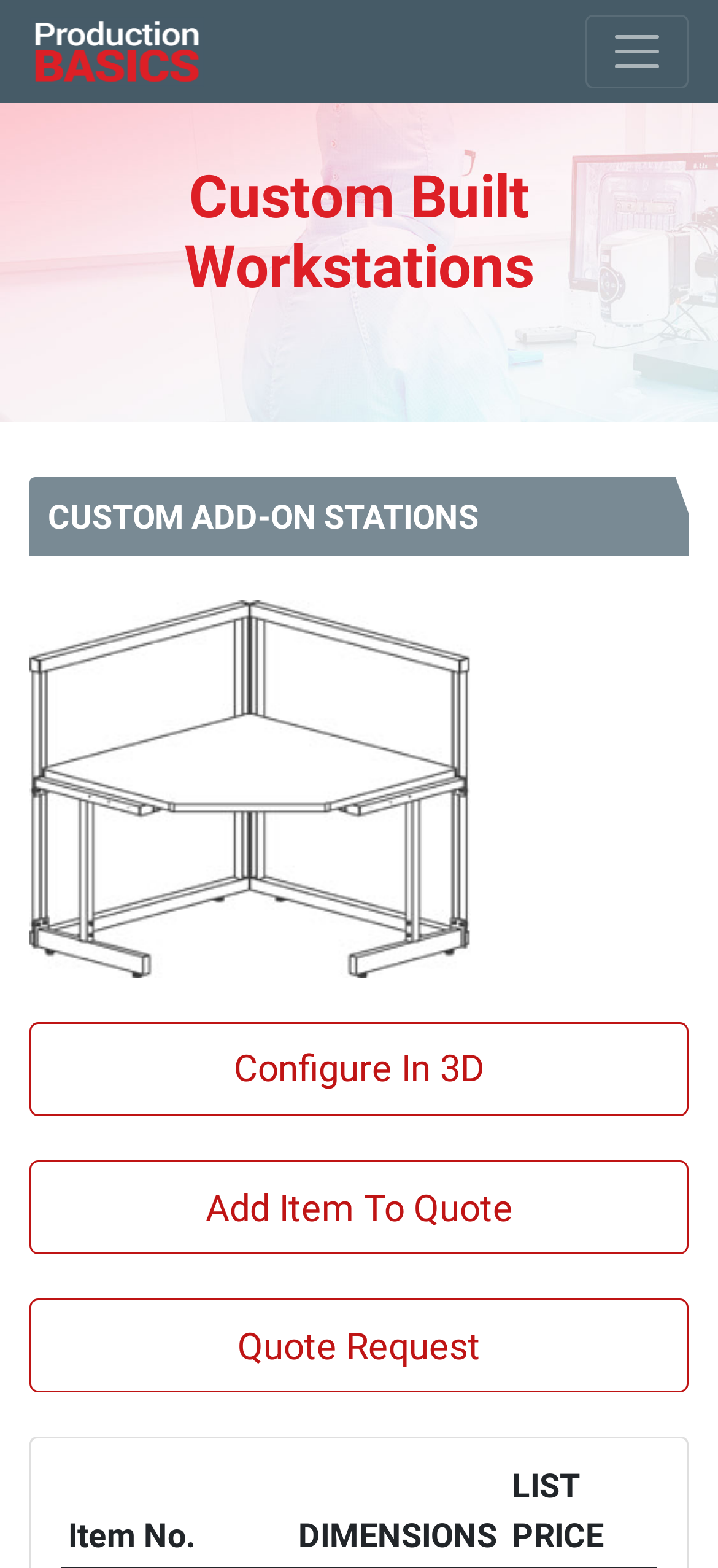Using a single word or phrase, answer the following question: 
How many links are on the webpage?

4